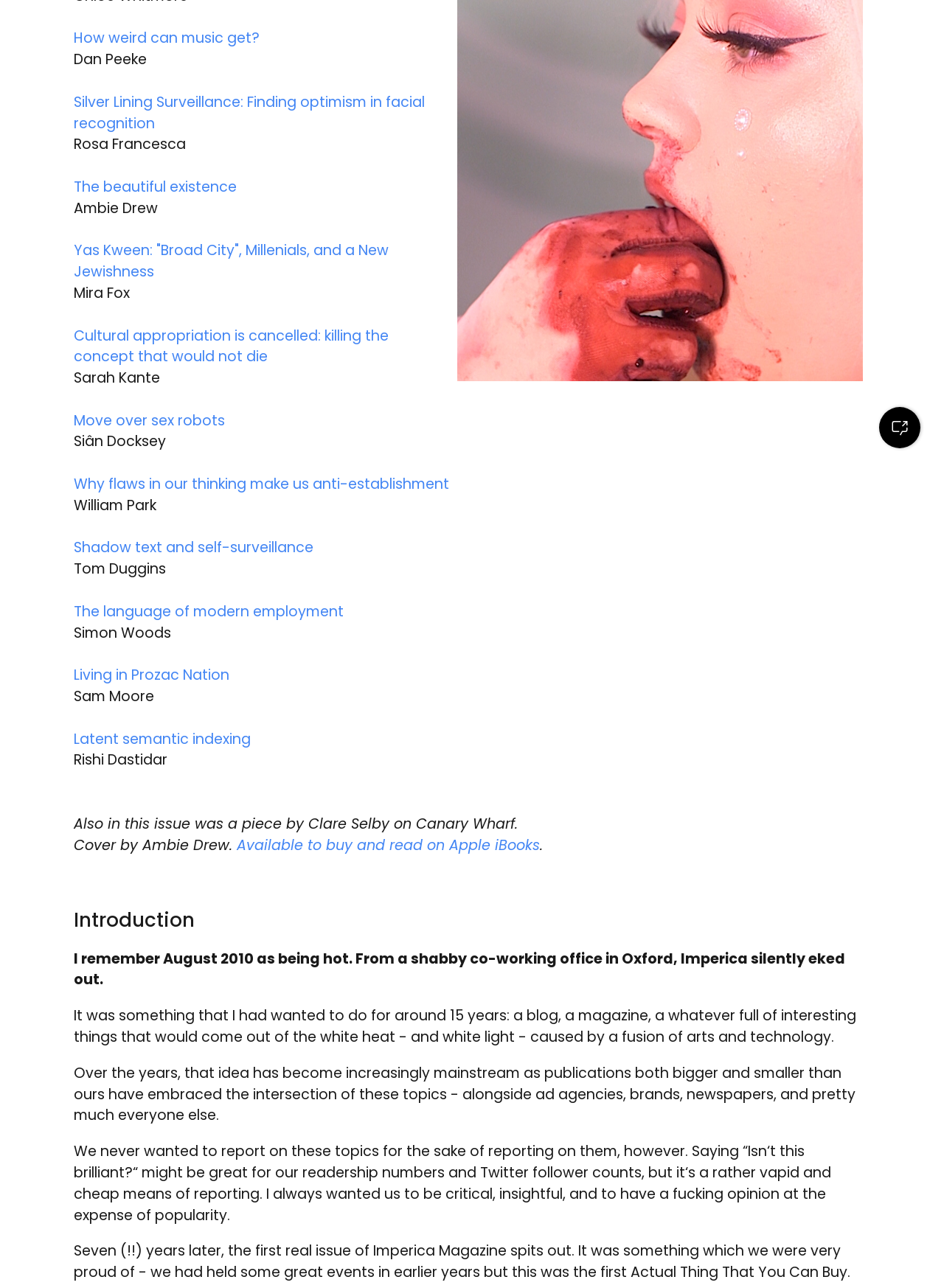Given the element description: "How weird can music get?", predict the bounding box coordinates of this UI element. The coordinates must be four float numbers between 0 and 1, given as [left, top, right, bottom].

[0.078, 0.022, 0.275, 0.037]